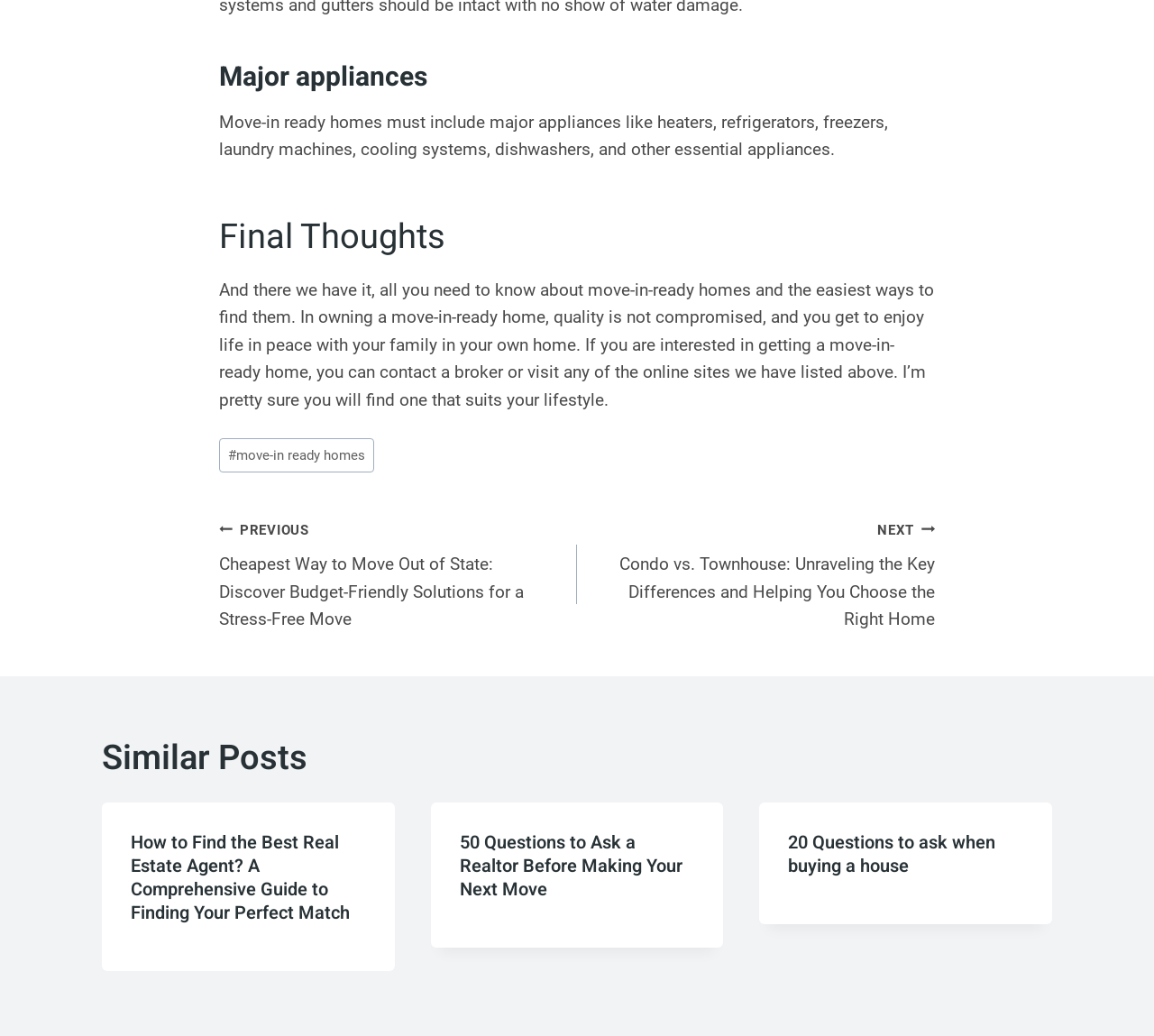What is the topic of the previous post?
Please look at the screenshot and answer in one word or a short phrase.

Cheapest Way to Move Out of State